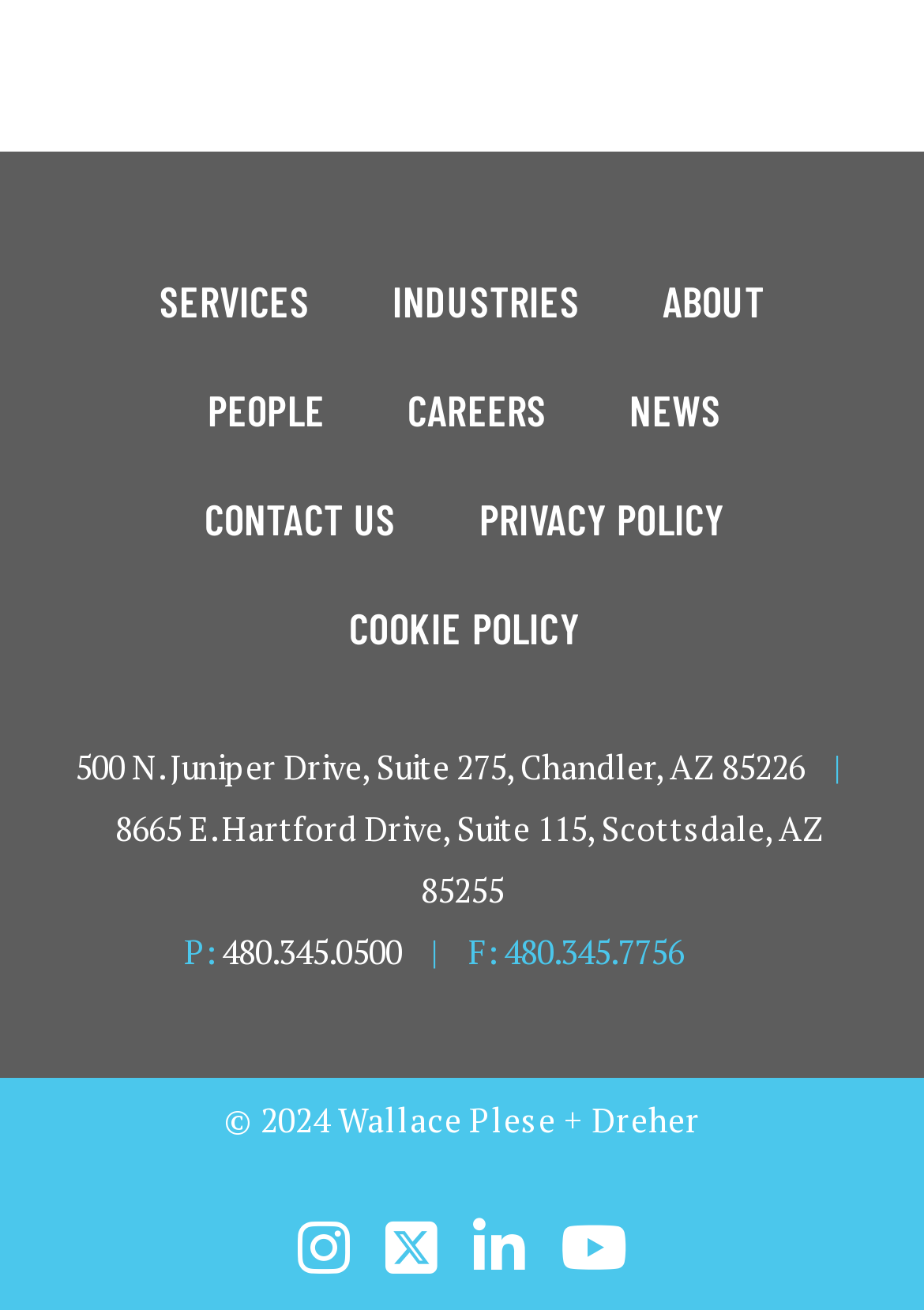Determine the bounding box coordinates of the area to click in order to meet this instruction: "View NEWS".

[0.643, 0.271, 0.819, 0.354]